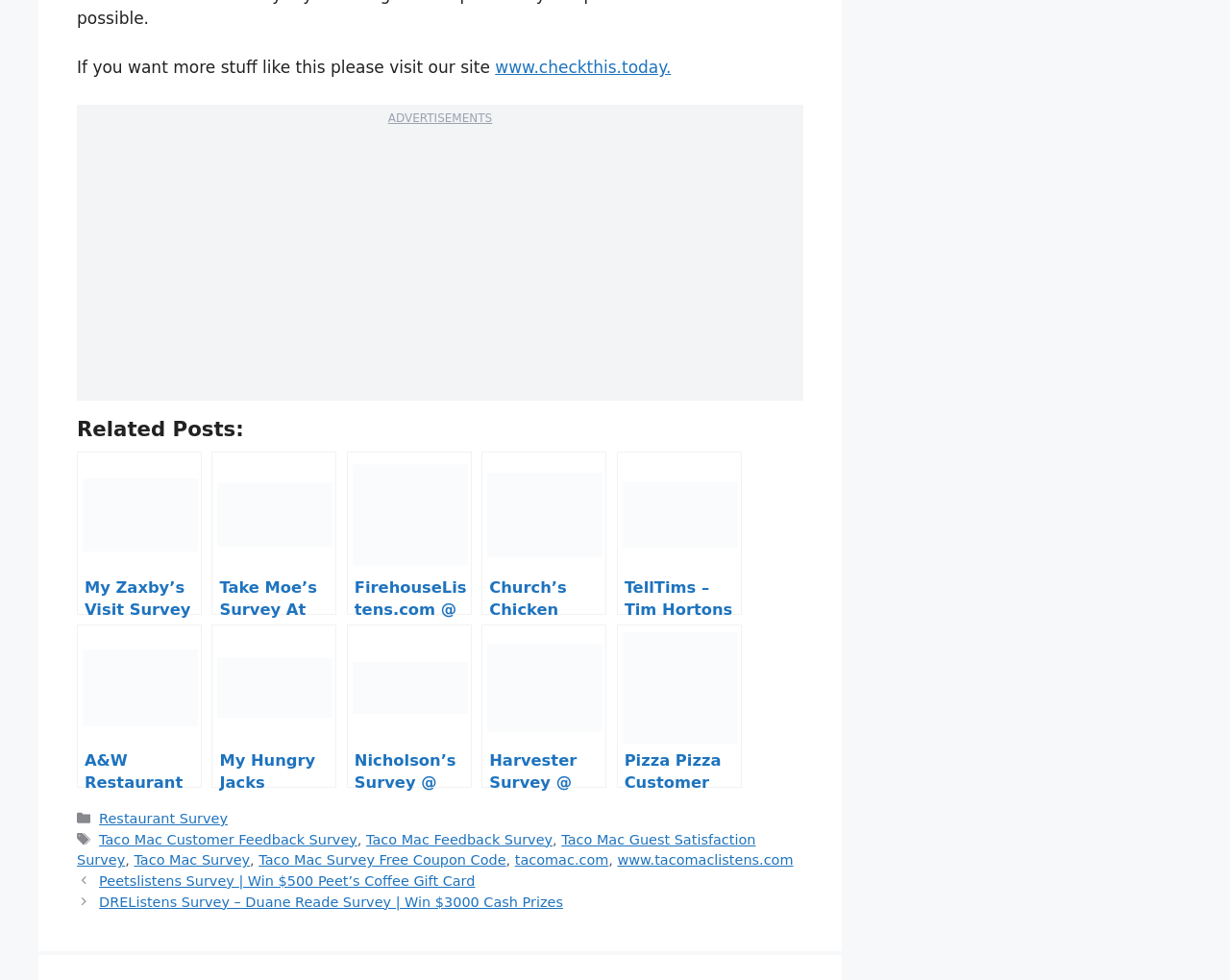Identify the coordinates of the bounding box for the element that must be clicked to accomplish the instruction: "view the Taco Mac Customer Feedback Survey".

[0.081, 0.849, 0.291, 0.864]